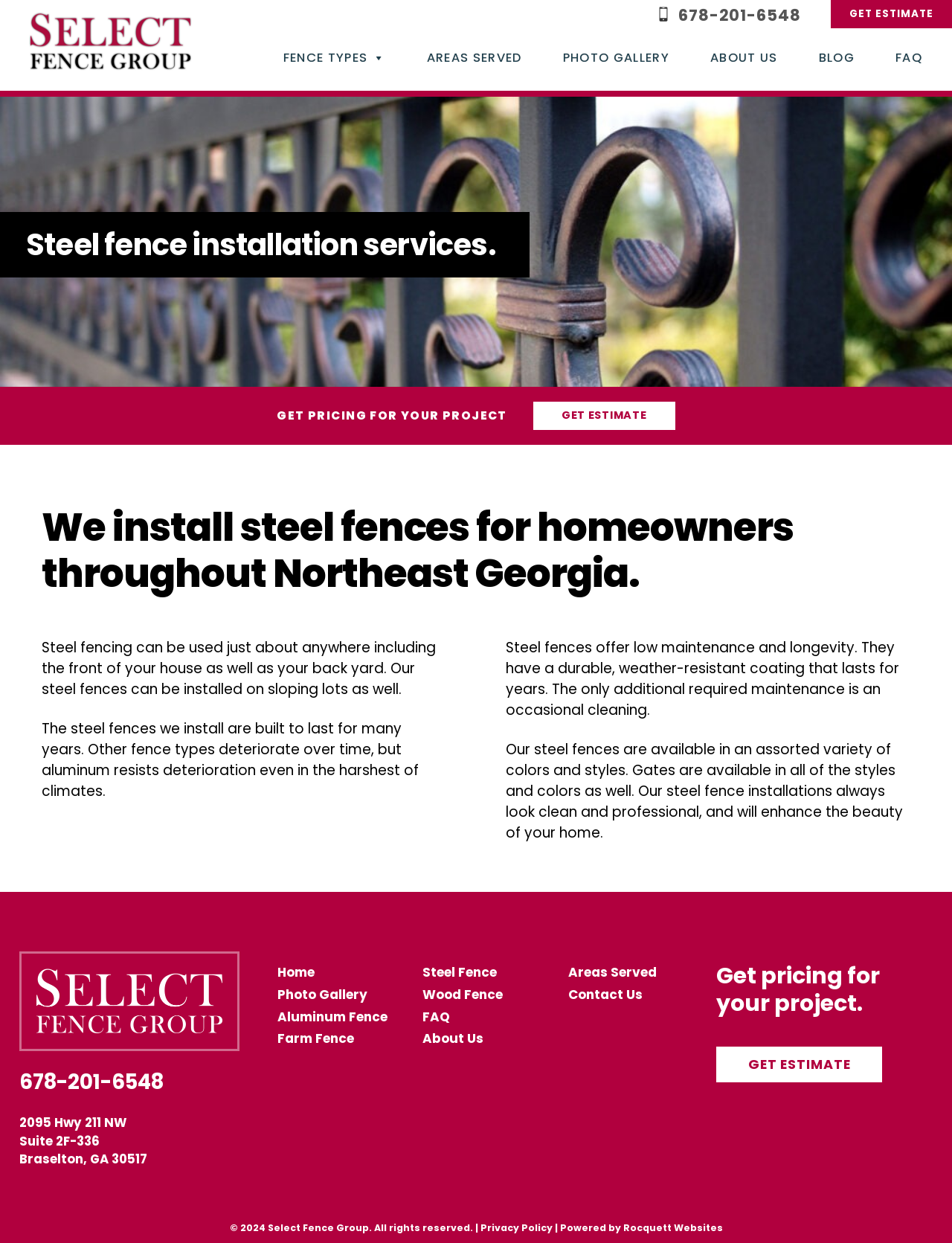Determine the bounding box coordinates of the region I should click to achieve the following instruction: "Learn about steel fence types". Ensure the bounding box coordinates are four float numbers between 0 and 1, i.e., [left, top, right, bottom].

[0.286, 0.023, 0.405, 0.071]